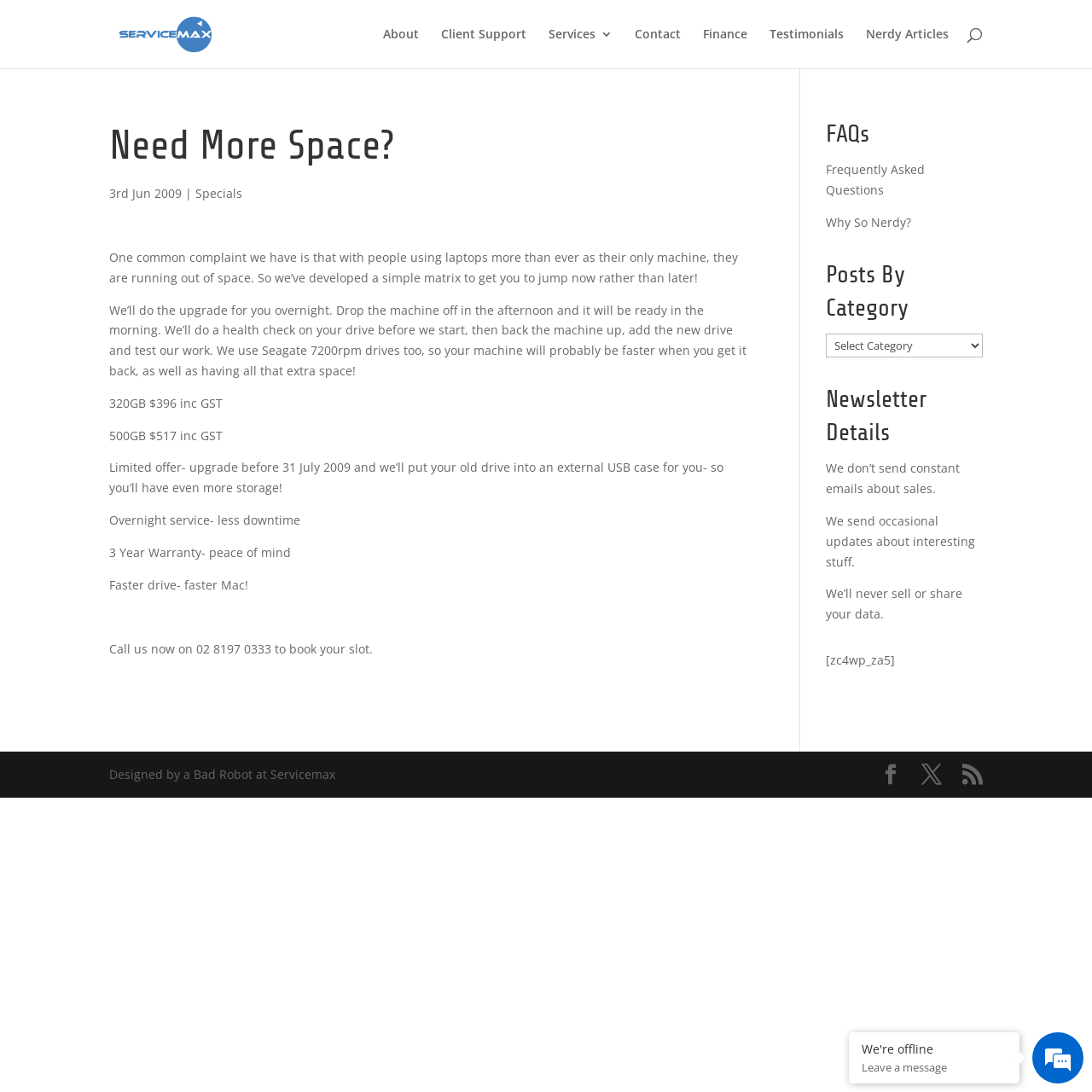Give a one-word or short-phrase answer to the following question: 
What is the purpose of the overnight service?

Less downtime